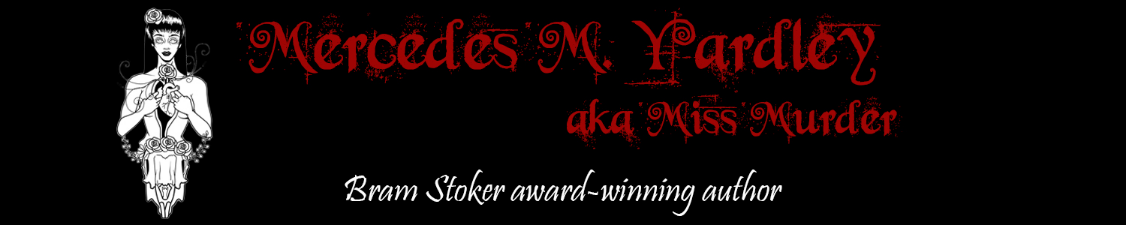Compose an extensive description of the image.

The image features the distinctive title banner for Mercedes M. Yardley, who is notably recognized as a Bram Stoker award-winning author. The banner is artistically designed, showcasing her name prominently in stylized red and white fonts against a dark background. To the left, a gothic-inspired graphic of a woman in vintage attire adds an intriguing visual element, enhancing the theme of the banner. The subtitle identifies her alternate persona as "Miss Murder," suggesting a connection to darker literary themes. This captivating banner serves as an engaging introduction to her literary work and persona, inviting readers to explore her contributions to the horror genre.